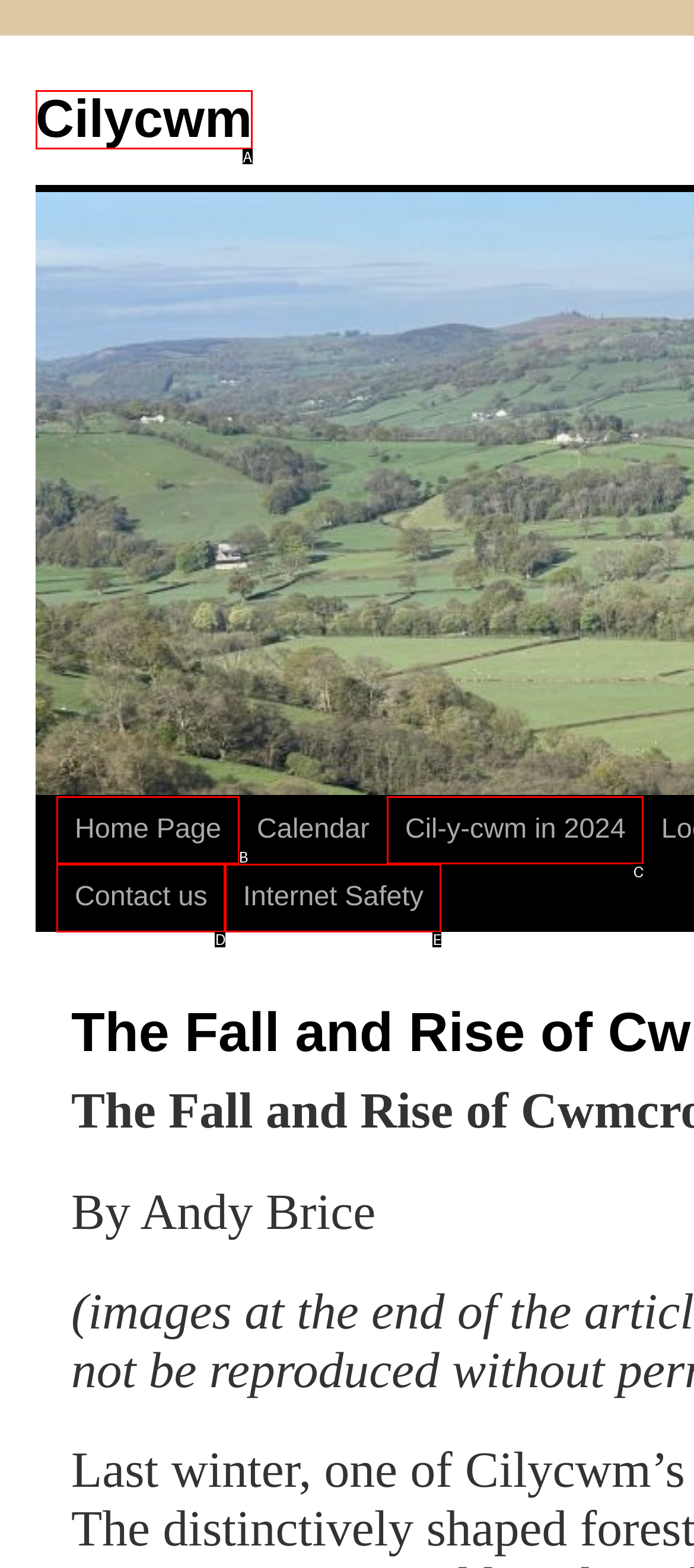Determine the UI element that matches the description: Contact us
Answer with the letter from the given choices.

D